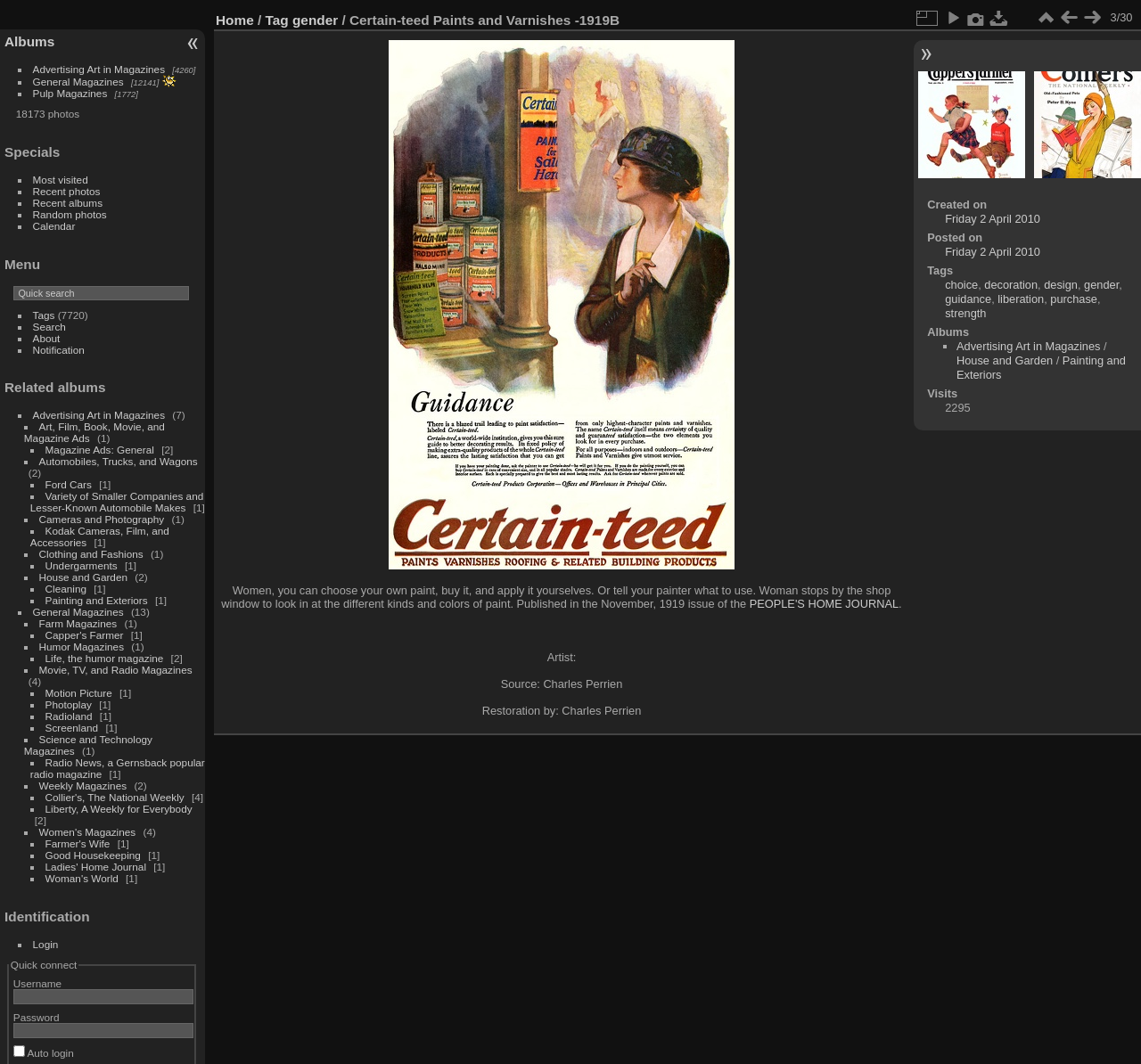Locate the bounding box coordinates of the UI element described by: "Previous". The bounding box coordinates should consist of four float numbers between 0 and 1, i.e., [left, top, right, bottom].

[0.927, 0.006, 0.947, 0.028]